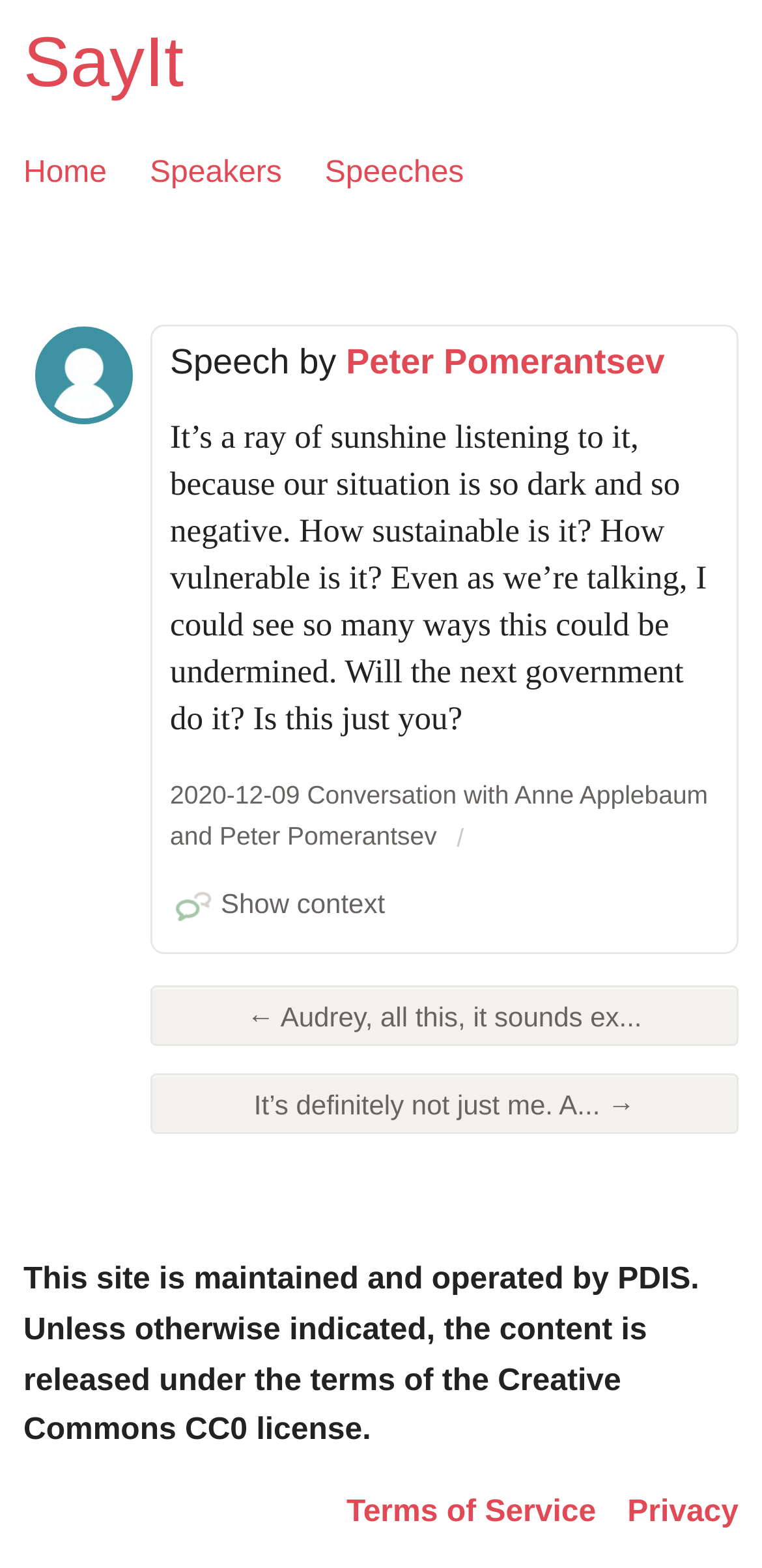Using the element description: "Terms of Service", determine the bounding box coordinates for the specified UI element. The coordinates should be four float numbers between 0 and 1, [left, top, right, bottom].

[0.455, 0.949, 0.782, 0.98]